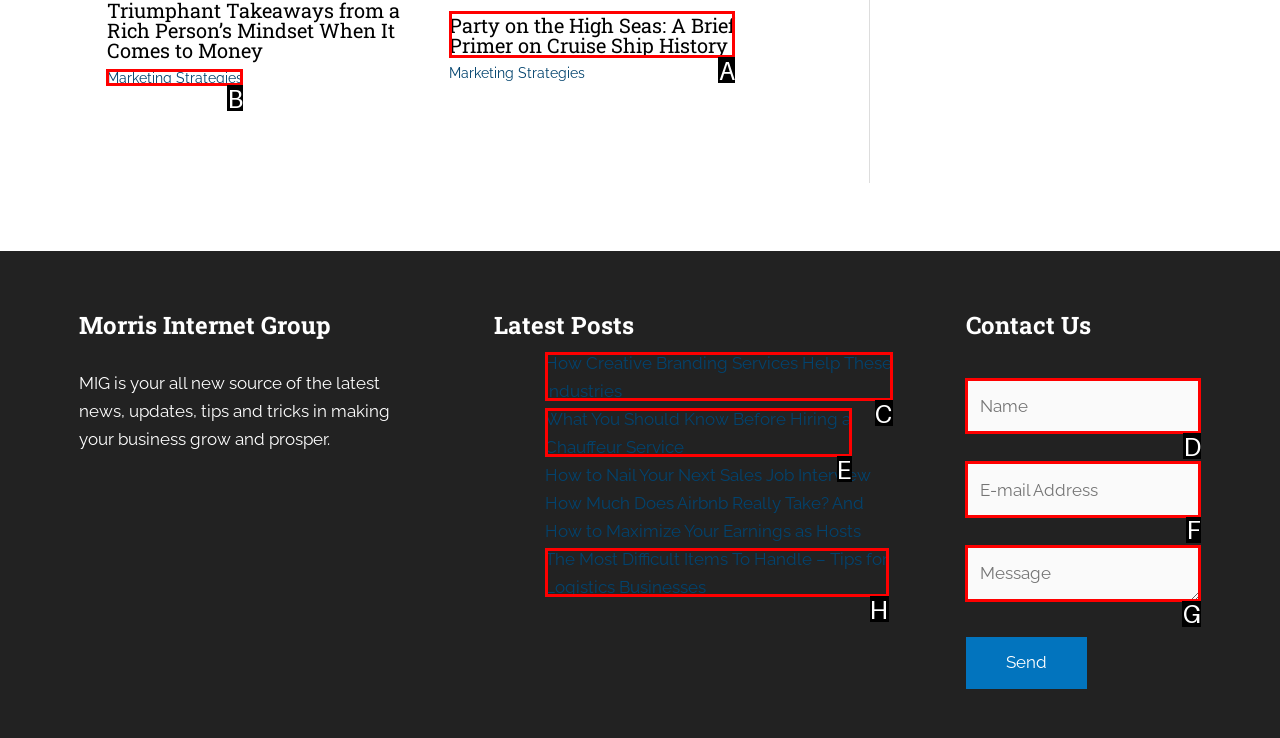For the instruction: Read the article 'Party on the High Seas: A Brief Primer on Cruise Ship History', which HTML element should be clicked?
Respond with the letter of the appropriate option from the choices given.

A